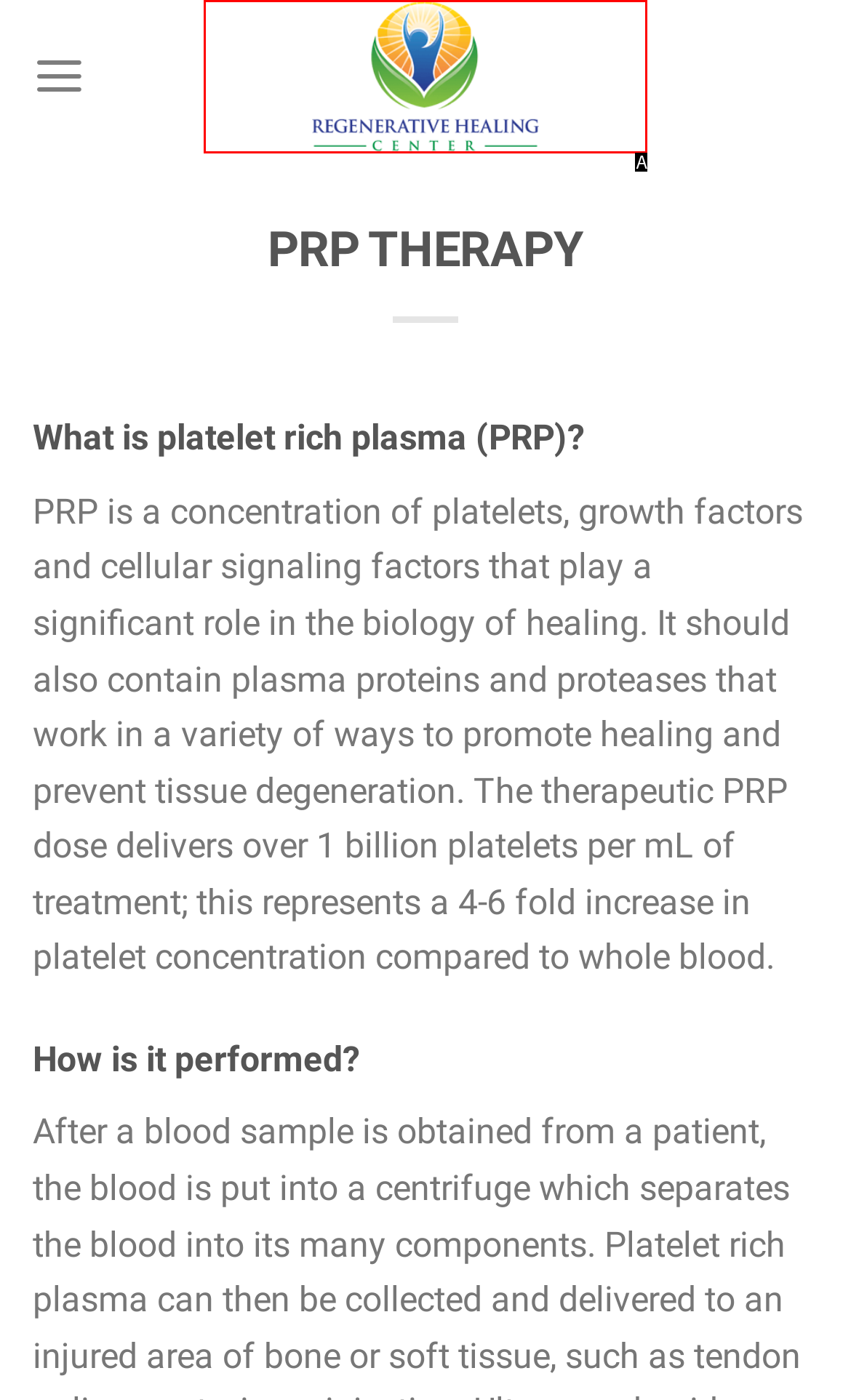Identify which HTML element matches the description: Science
Provide your answer in the form of the letter of the correct option from the listed choices.

None